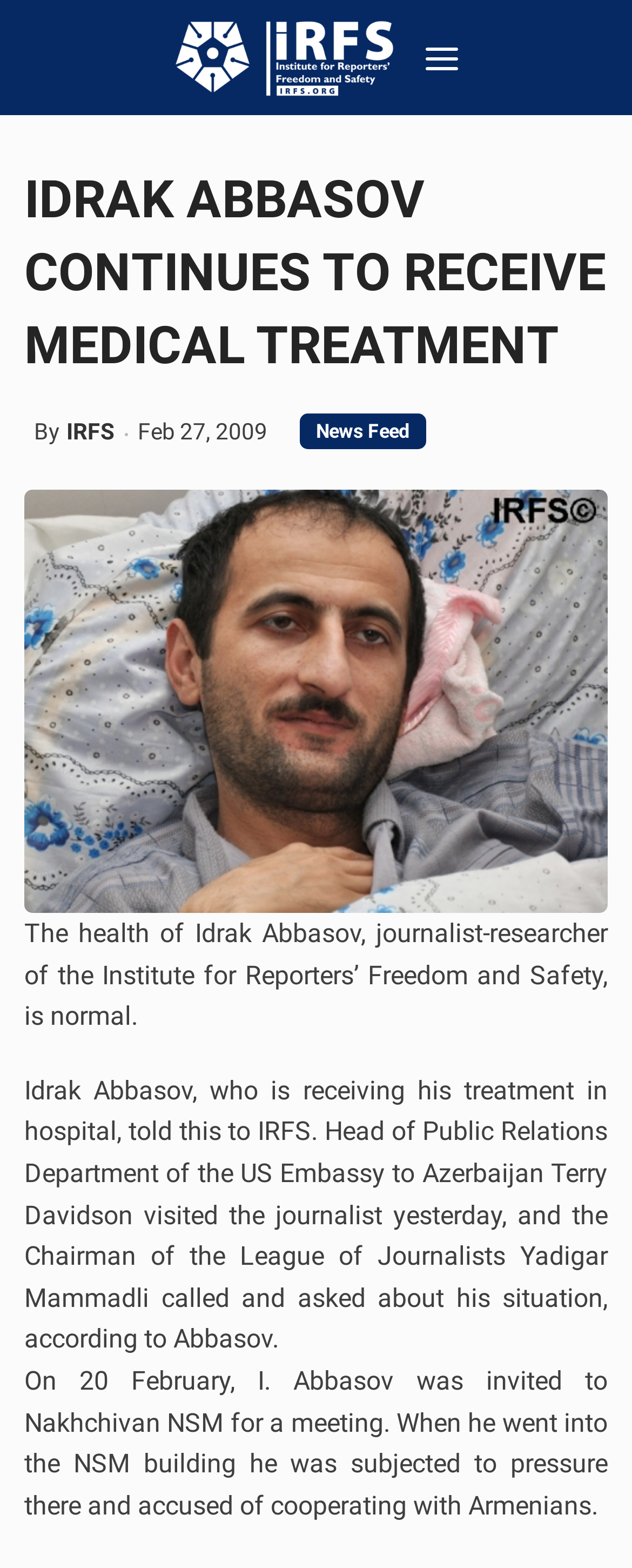Who called Idrak Abbasov to ask about his situation?
Using the information from the image, answer the question thoroughly.

The text states 'the Chairman of the League of Journalists Yadigar Mammadli called and asked about his situation...' which indicates that Yadigar Mammadli called Idrak Abbasov to ask about his situation.